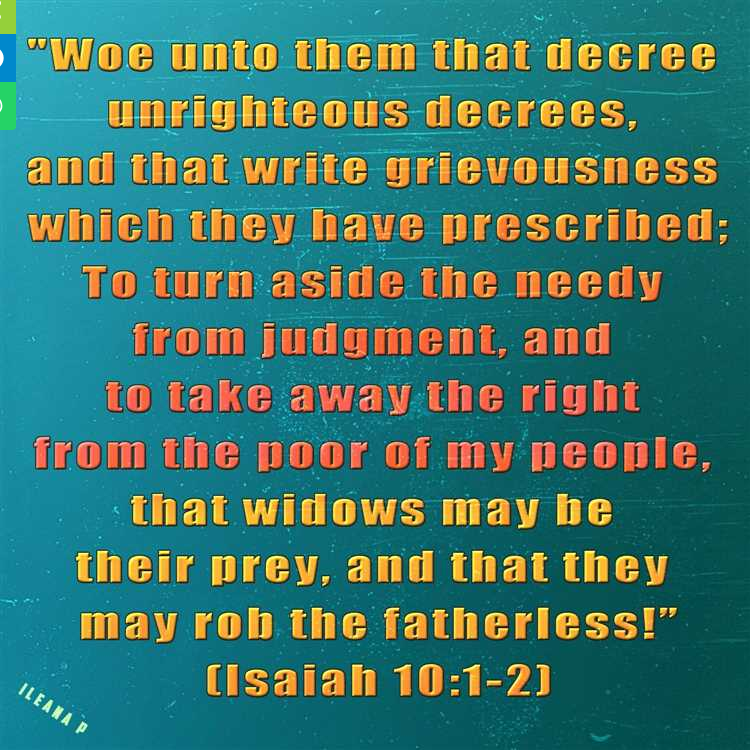Give a thorough description of the image, including any visible elements and their relationships.

The image features a powerful excerpt from the Book of Isaiah, emphasizing themes of justice and righteousness in the face of oppression. The text, presented in a striking font, reads: “Woe unto them that decree unrighteous decrees, and that write grievousness which they have prescribed; To turn aside the needy from judgment, and to take away the right from the poor of my people, that widows may be their prey, and that they may rob the fatherless!” This passage (Isaiah 10:1-2) underscores the struggle against unjust laws and the moral duty to defend the vulnerable, highlighting Isaiah's significant influence as a prophet in biblical teachings. The vibrant blue-green background enhances the urgency of the message, making it both visually appealing and thought-provoking.